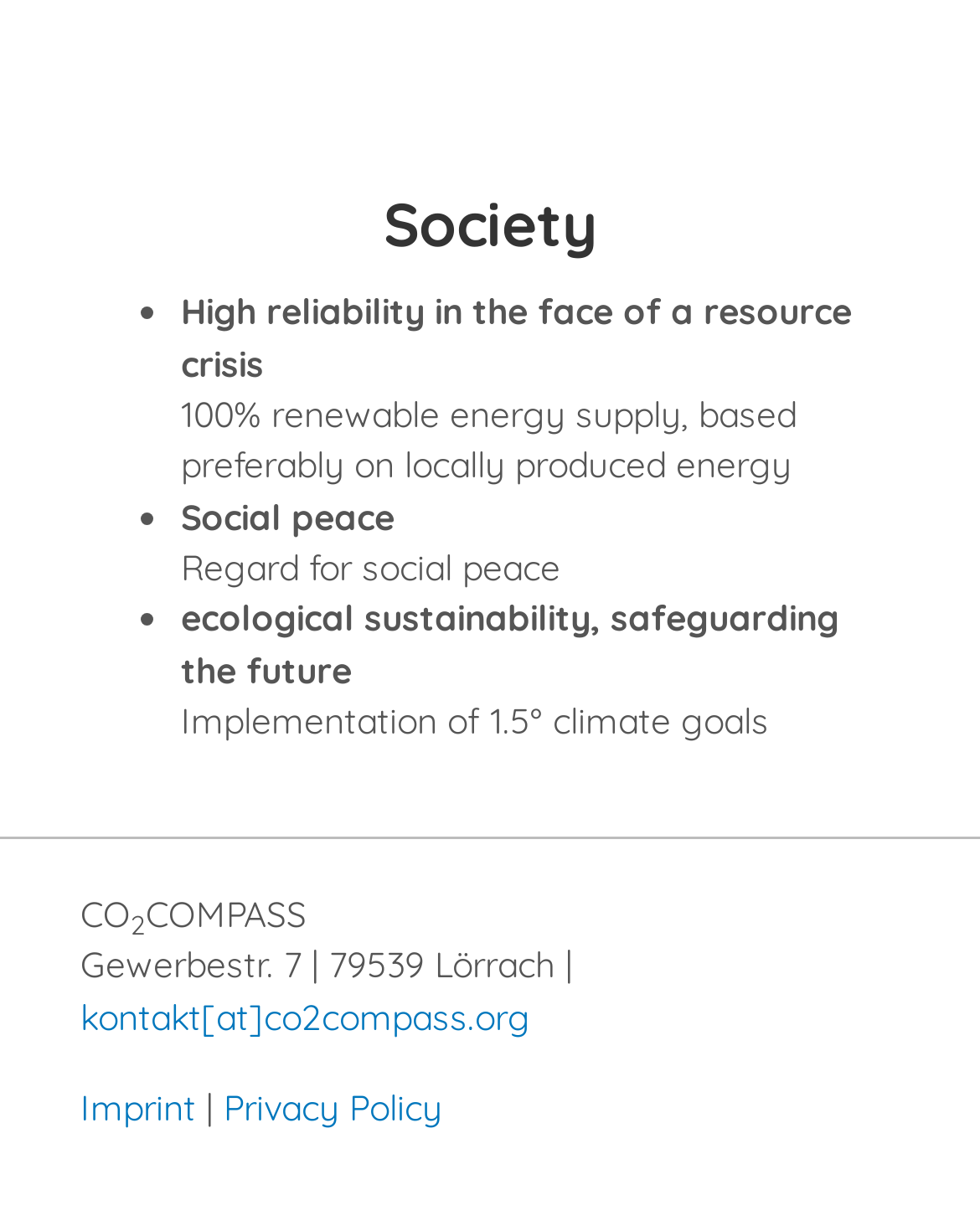Find the bounding box coordinates for the HTML element described as: "Imprint". The coordinates should consist of four float values between 0 and 1, i.e., [left, top, right, bottom].

[0.082, 0.885, 0.2, 0.922]